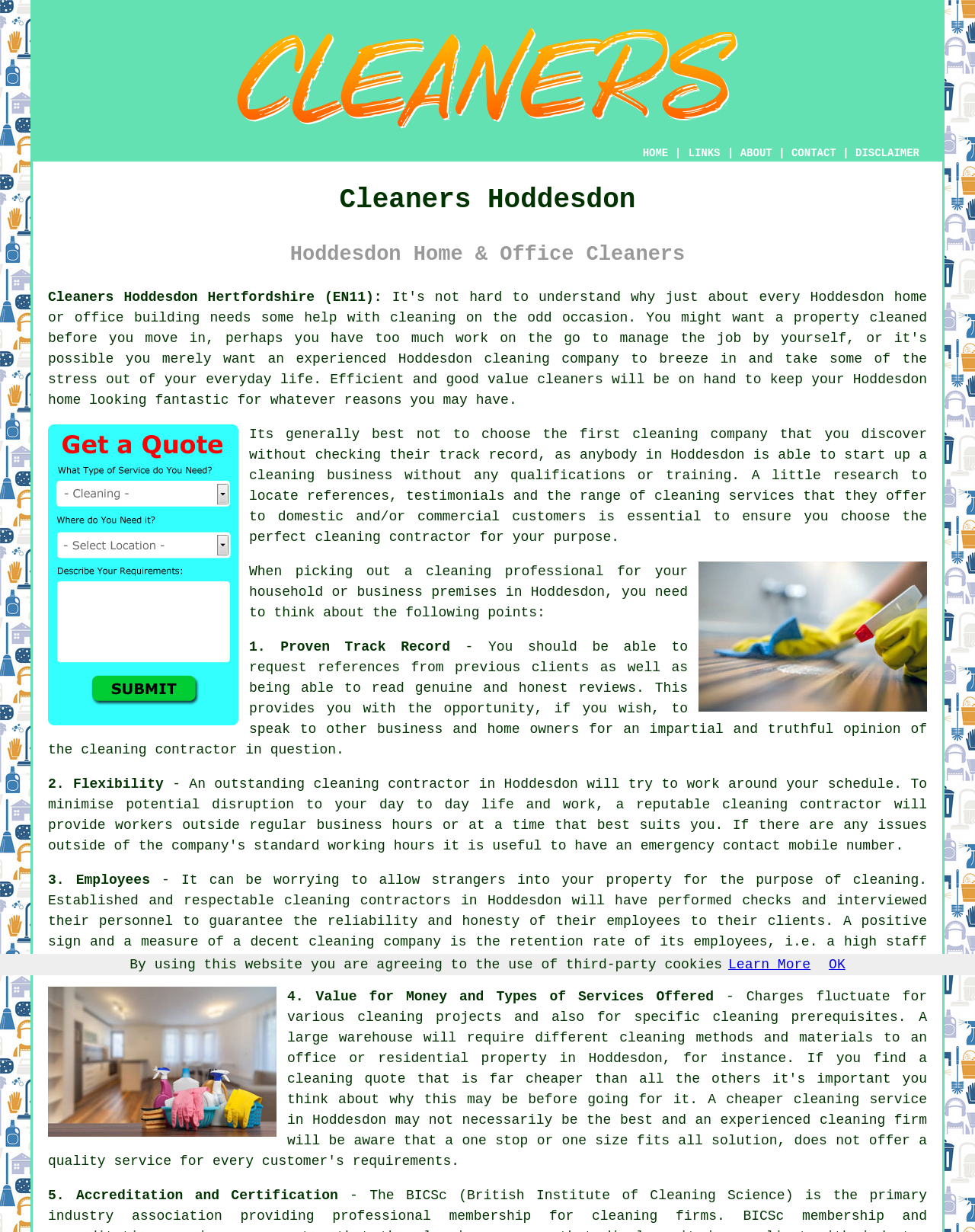Using the format (top-left x, top-left y, bottom-right x, bottom-right y), and given the element description, identify the bounding box coordinates within the screenshot: Cleaners Hoddesdon Hertfordshire (EN11):

[0.049, 0.235, 0.392, 0.247]